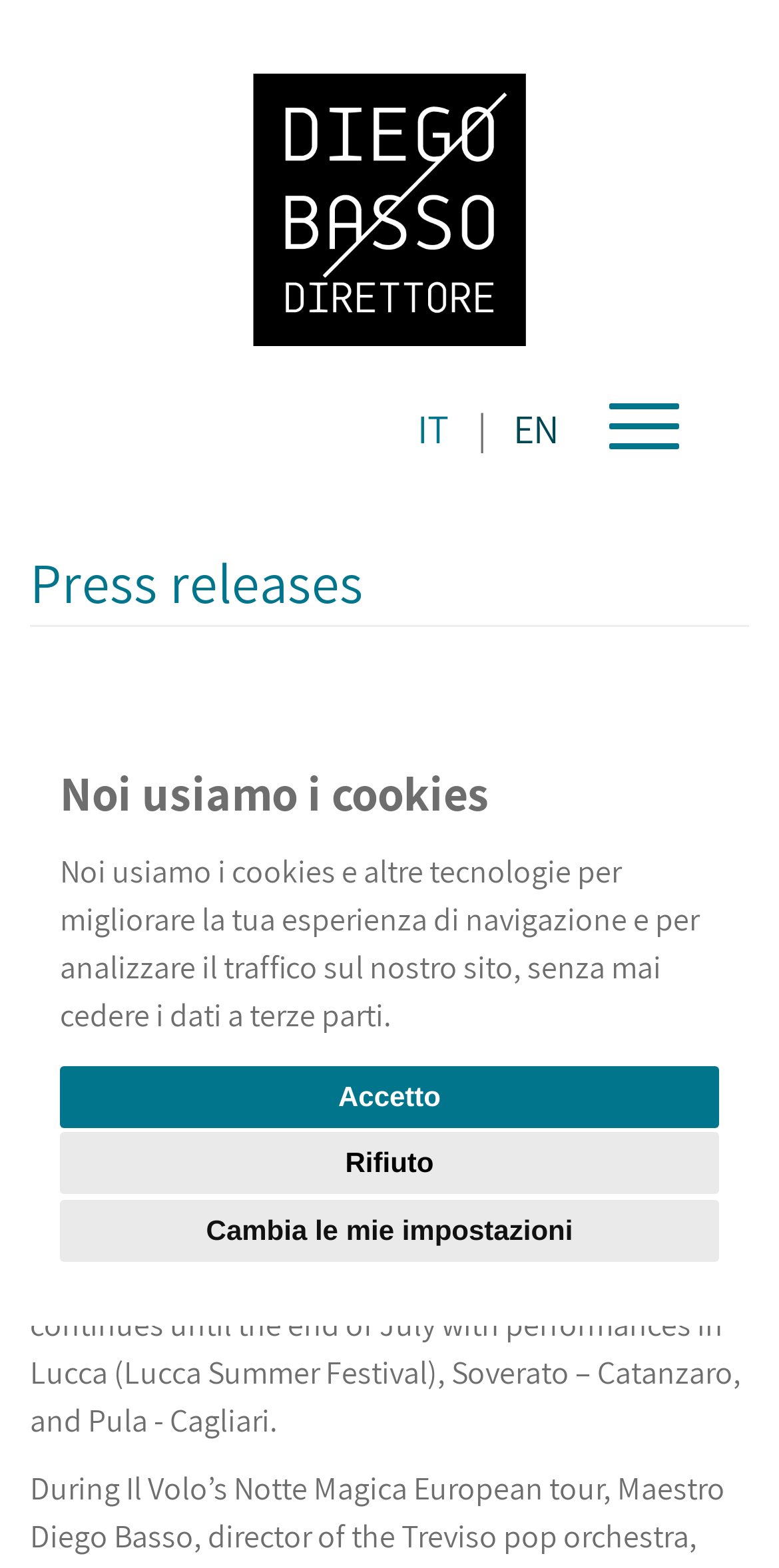Please identify the bounding box coordinates of the element I need to click to follow this instruction: "Check the tour dates in Italy".

[0.379, 0.589, 0.472, 0.616]